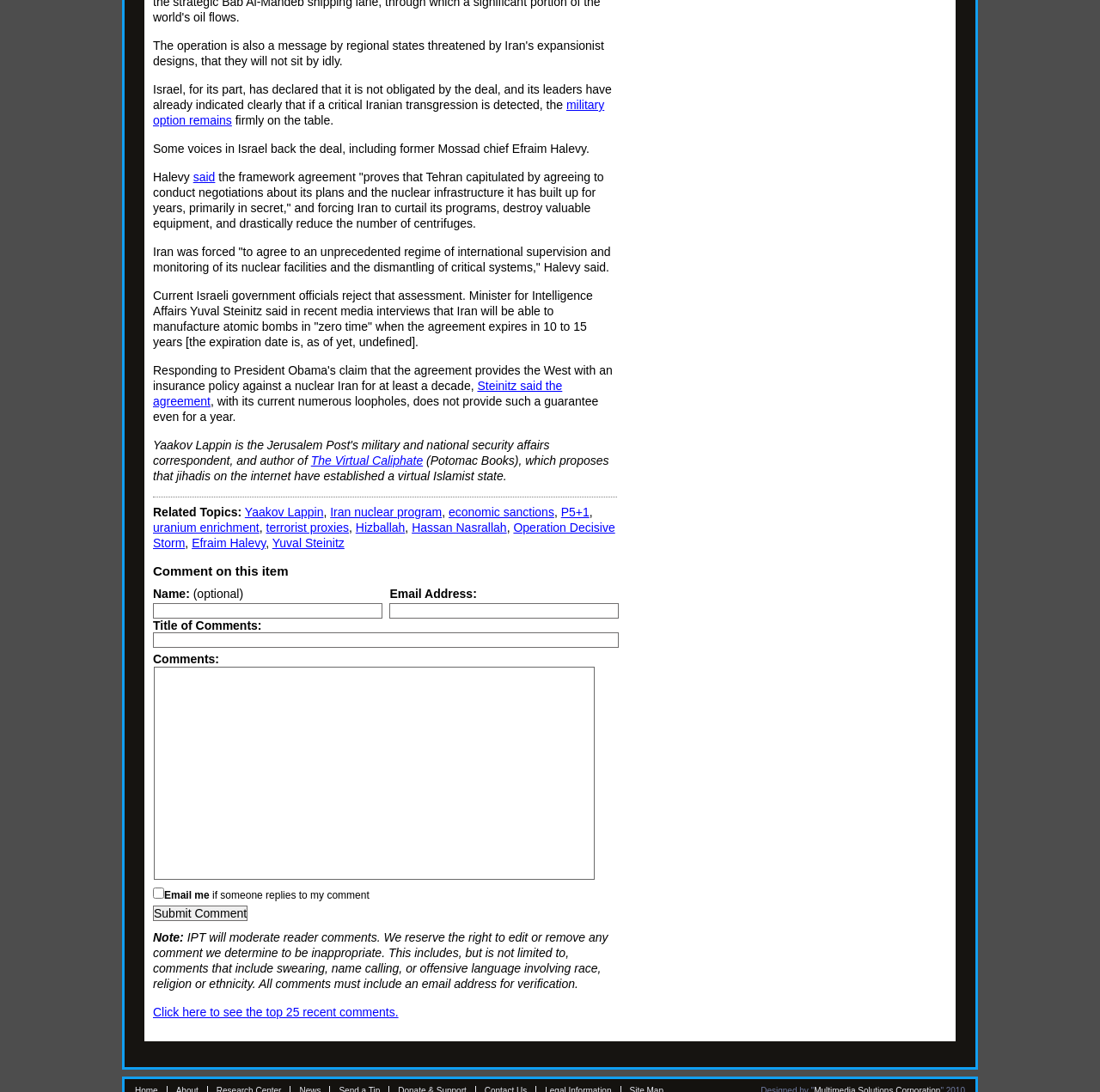Please locate the bounding box coordinates for the element that should be clicked to achieve the following instruction: "Enter your name in the input field". Ensure the coordinates are given as four float numbers between 0 and 1, i.e., [left, top, right, bottom].

[0.139, 0.552, 0.347, 0.566]